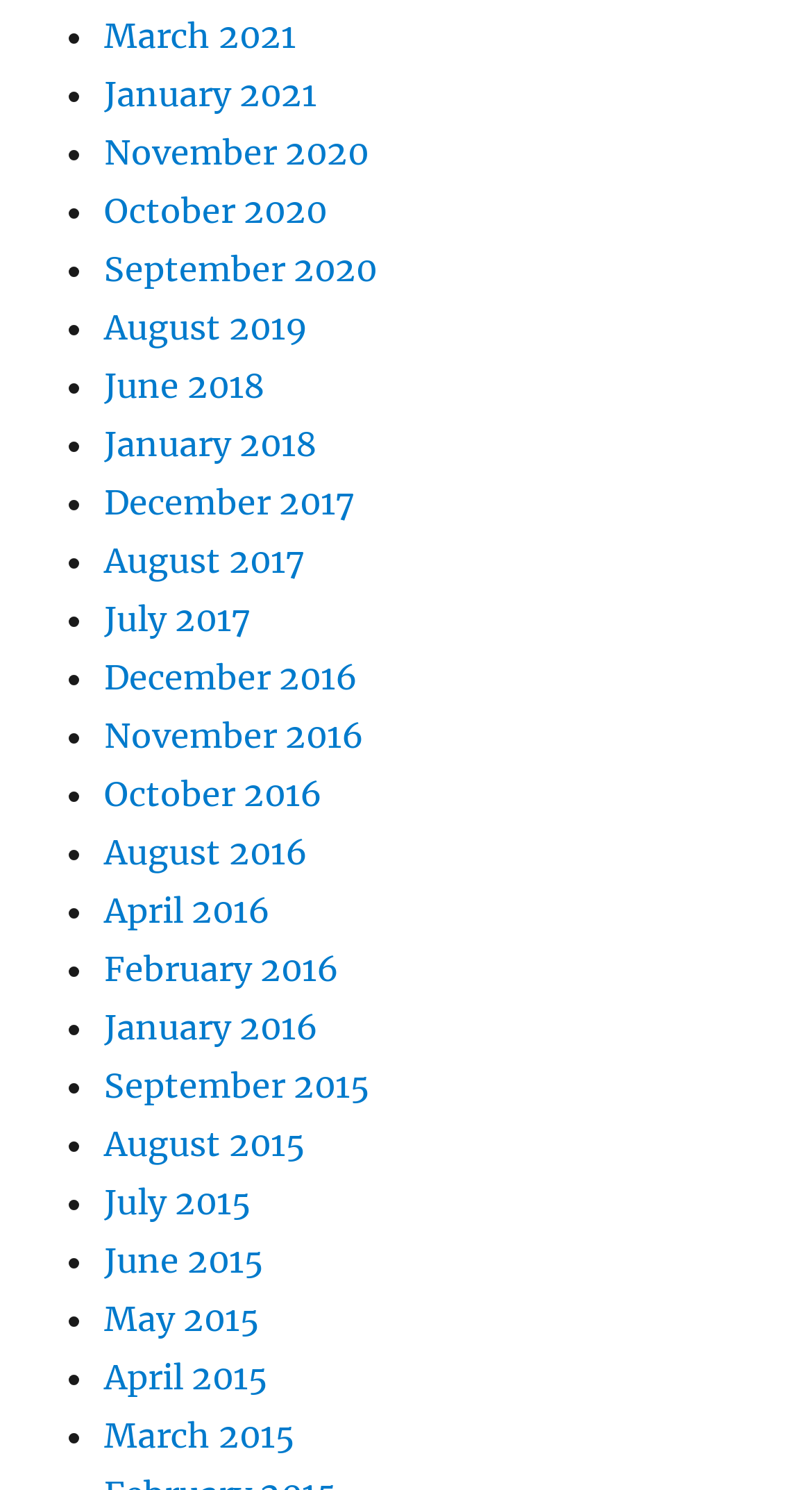How many months are listed on the webpage?
Based on the content of the image, thoroughly explain and answer the question.

I counted the number of links on the webpage, each representing a month, and found that there are 31 links in total.